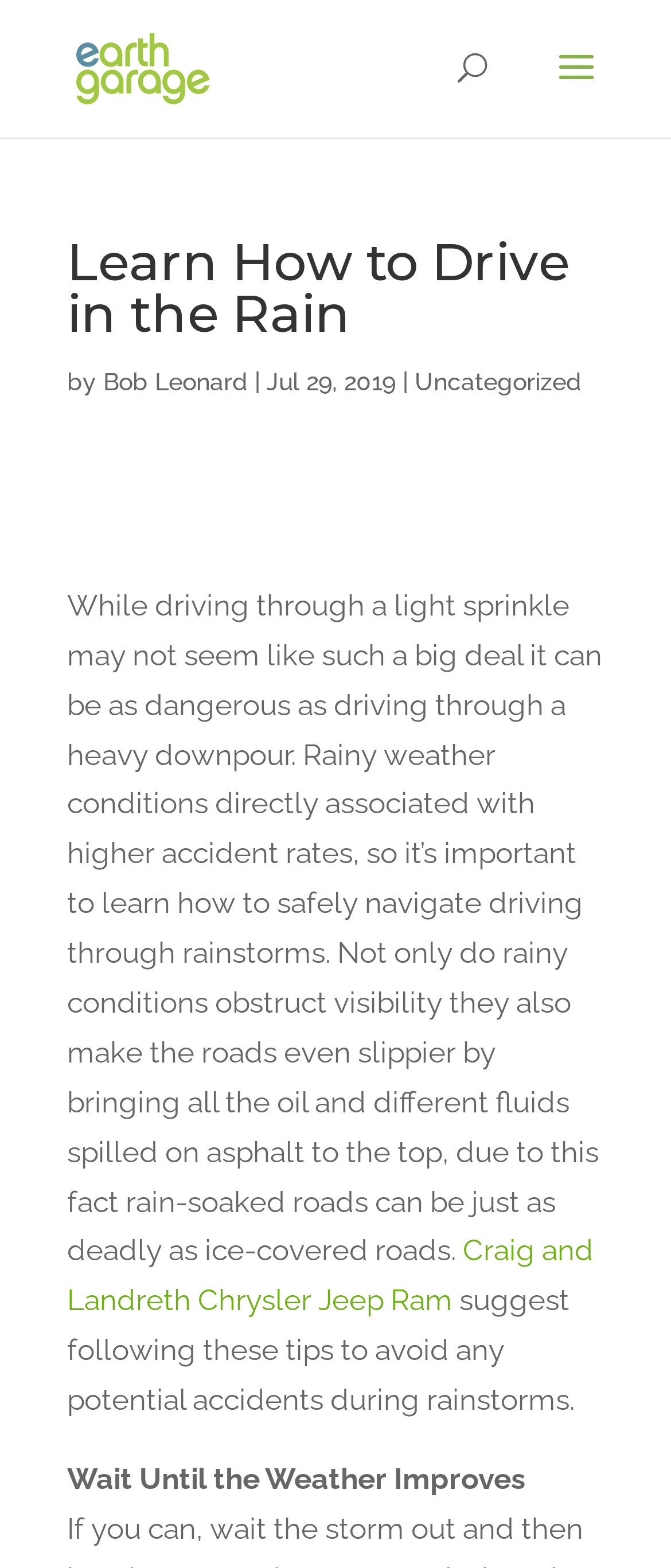Determine the main text heading of the webpage and provide its content.

Learn How to Drive in the Rain